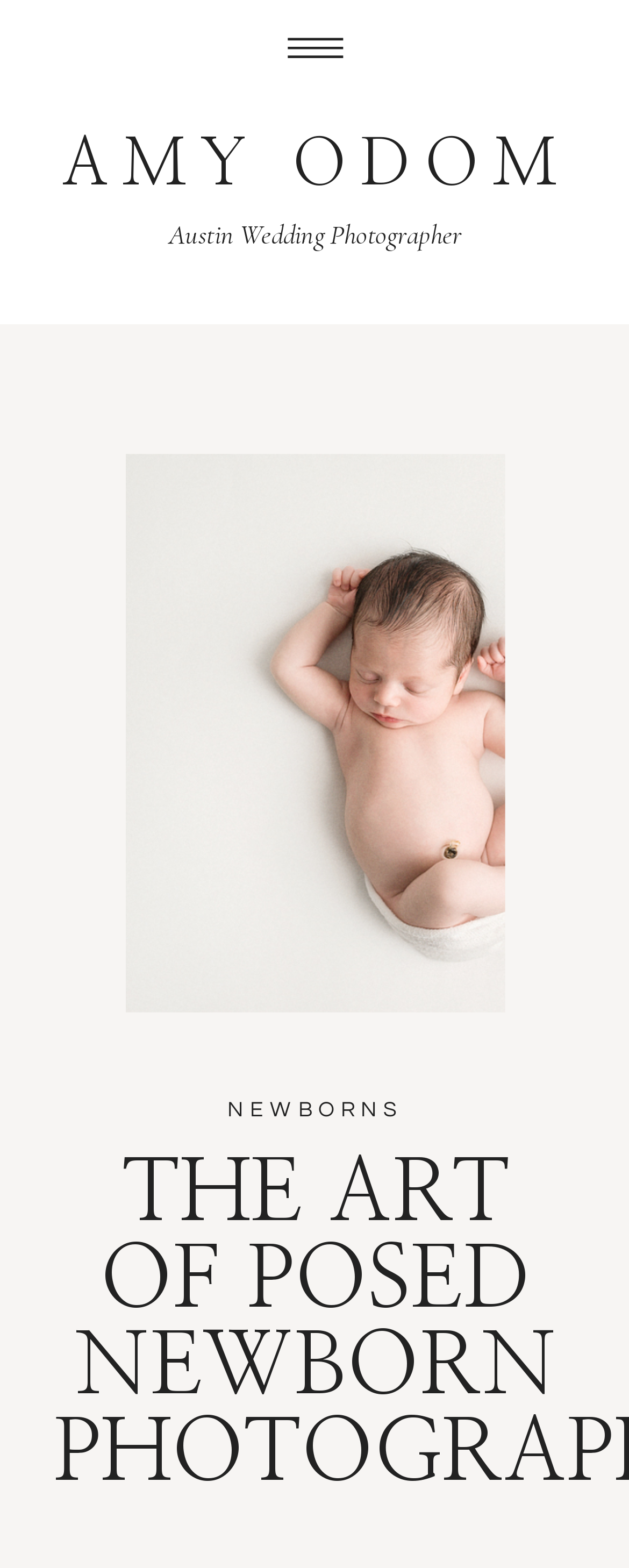Provide the bounding box coordinates of the HTML element described by the text: "Amy odom".

[0.066, 0.084, 0.938, 0.124]